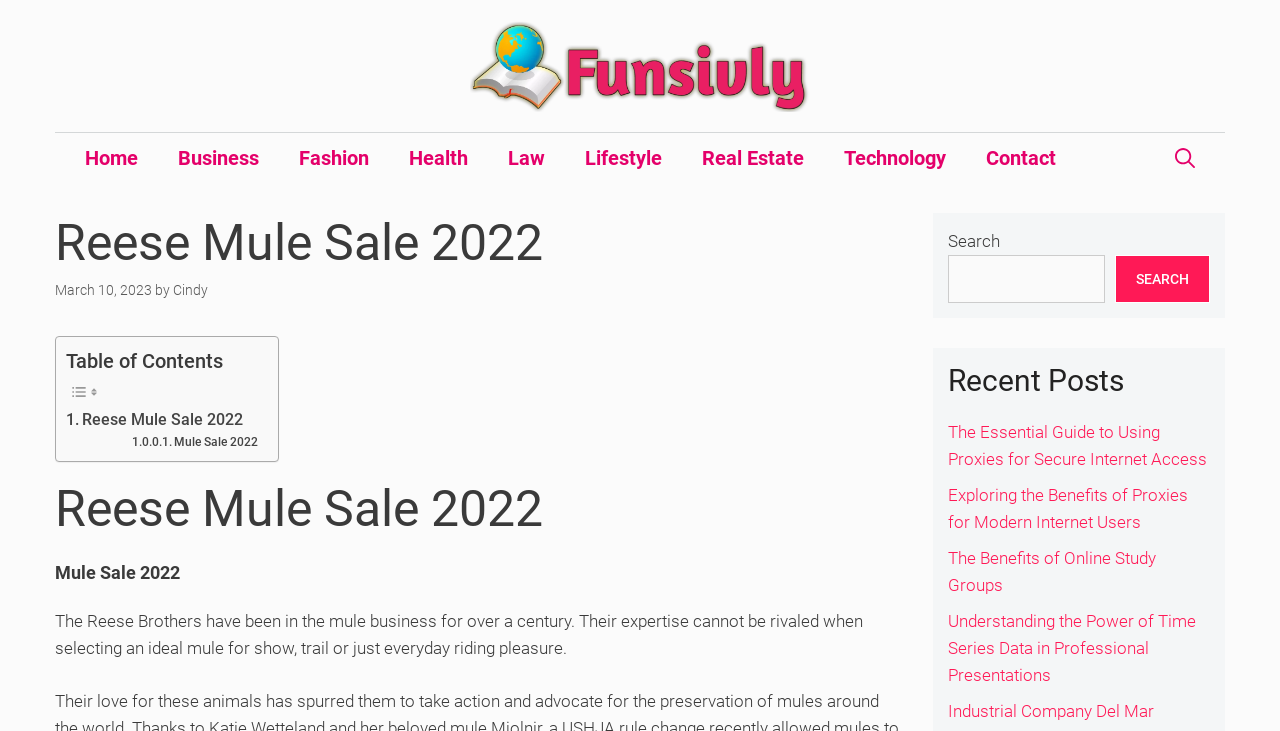Please find and report the bounding box coordinates of the element to click in order to perform the following action: "Read the 'Recent Posts'". The coordinates should be expressed as four float numbers between 0 and 1, in the format [left, top, right, bottom].

[0.74, 0.496, 0.945, 0.546]